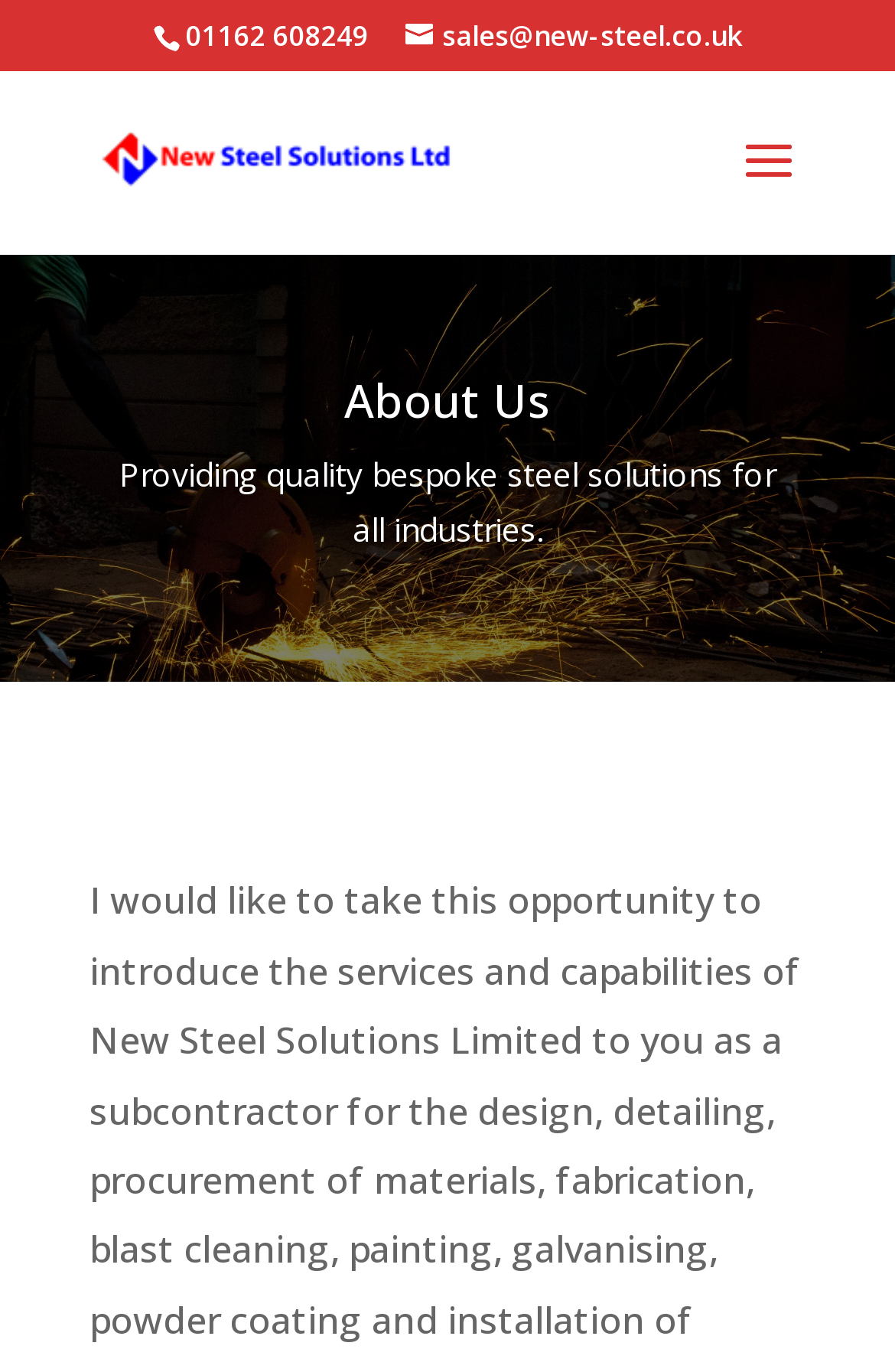Please analyze the image and provide a thorough answer to the question:
What is the email address on the webpage?

I found the email address by looking at the link element with the bounding box coordinates [0.453, 0.012, 0.829, 0.04], which contains the text 'sales@new-steel.co.uk'. The '' is likely an icon, so I ignored it and extracted the email address.